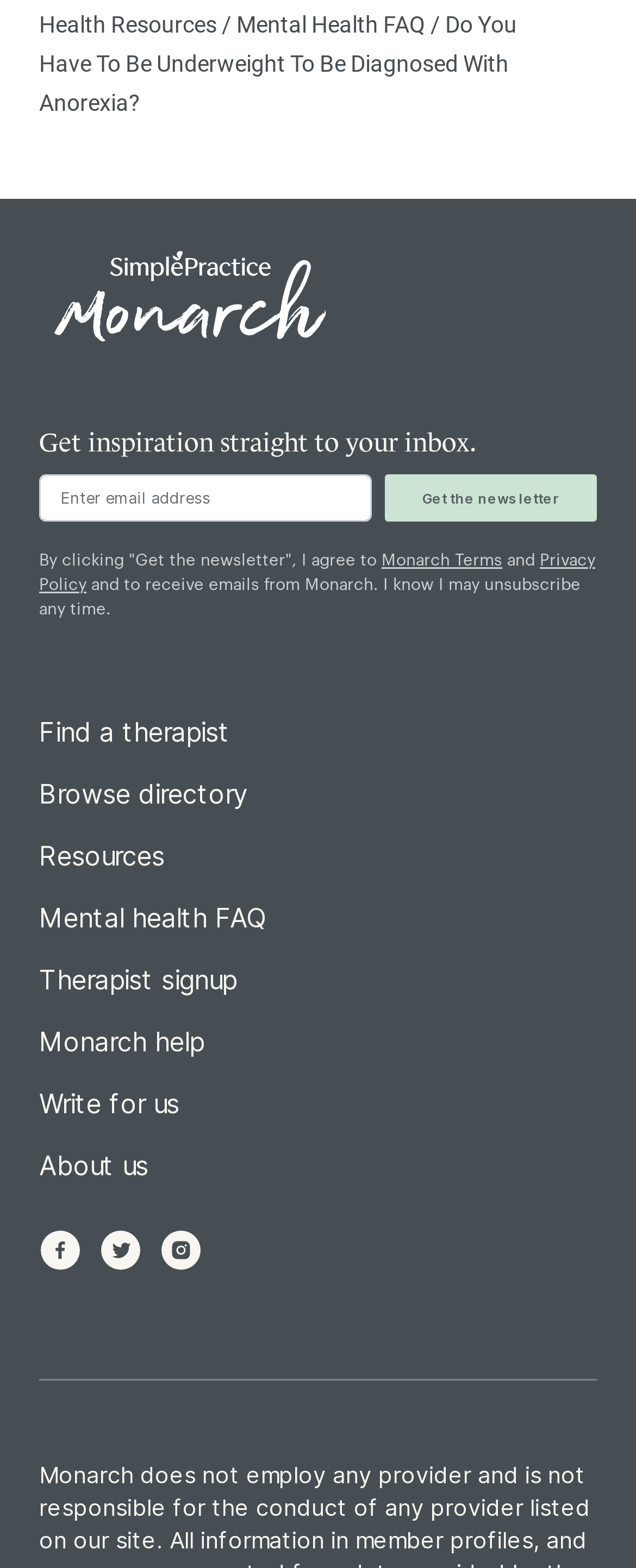Respond to the question below with a single word or phrase: What is the purpose of the button 'Get the newsletter'?

To receive newsletter